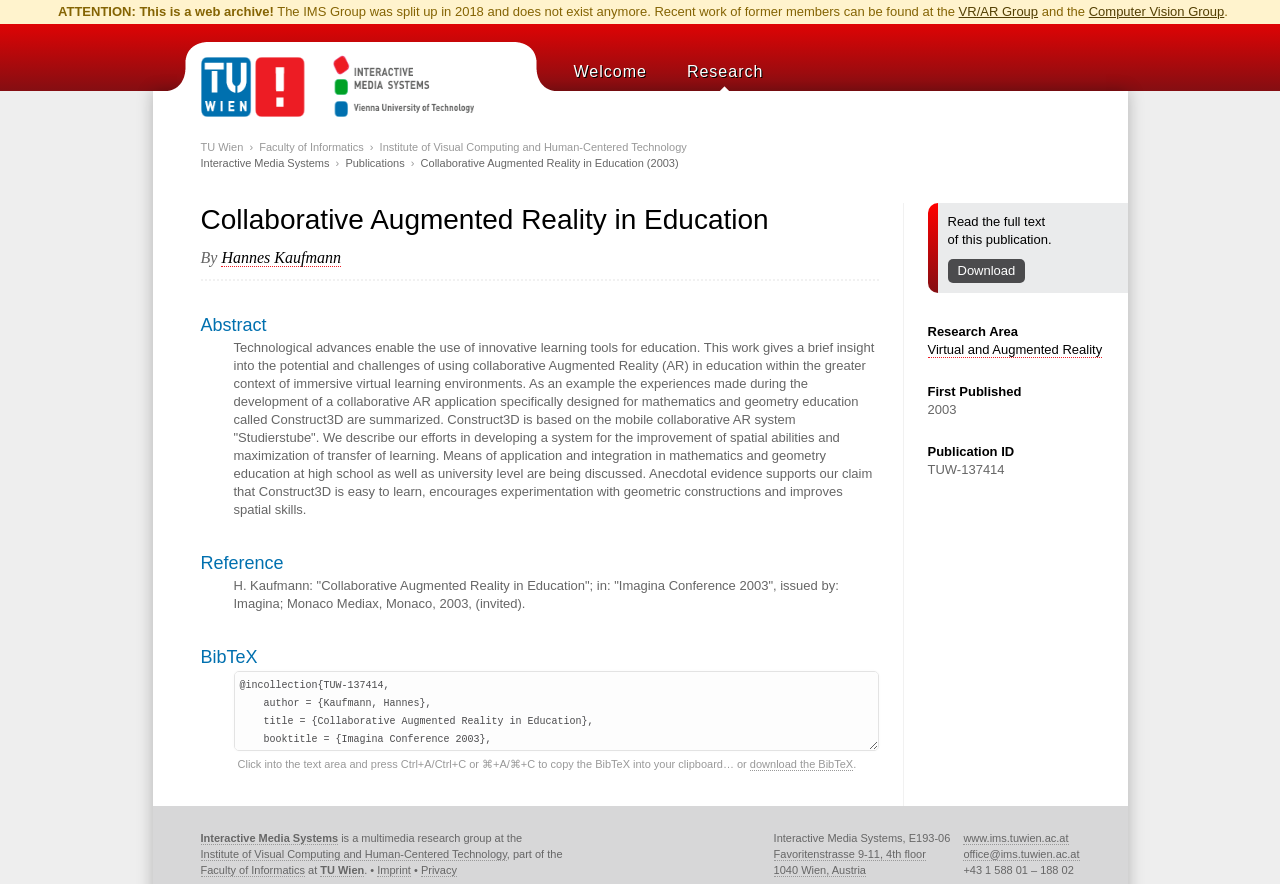Refer to the image and provide an in-depth answer to the question:
In which year was this publication published?

The publication year is mentioned in the 'First Published' section, which is located below the heading 'Research Area'. The text '2003' is displayed in this section, indicating that the publication was published in 2003.